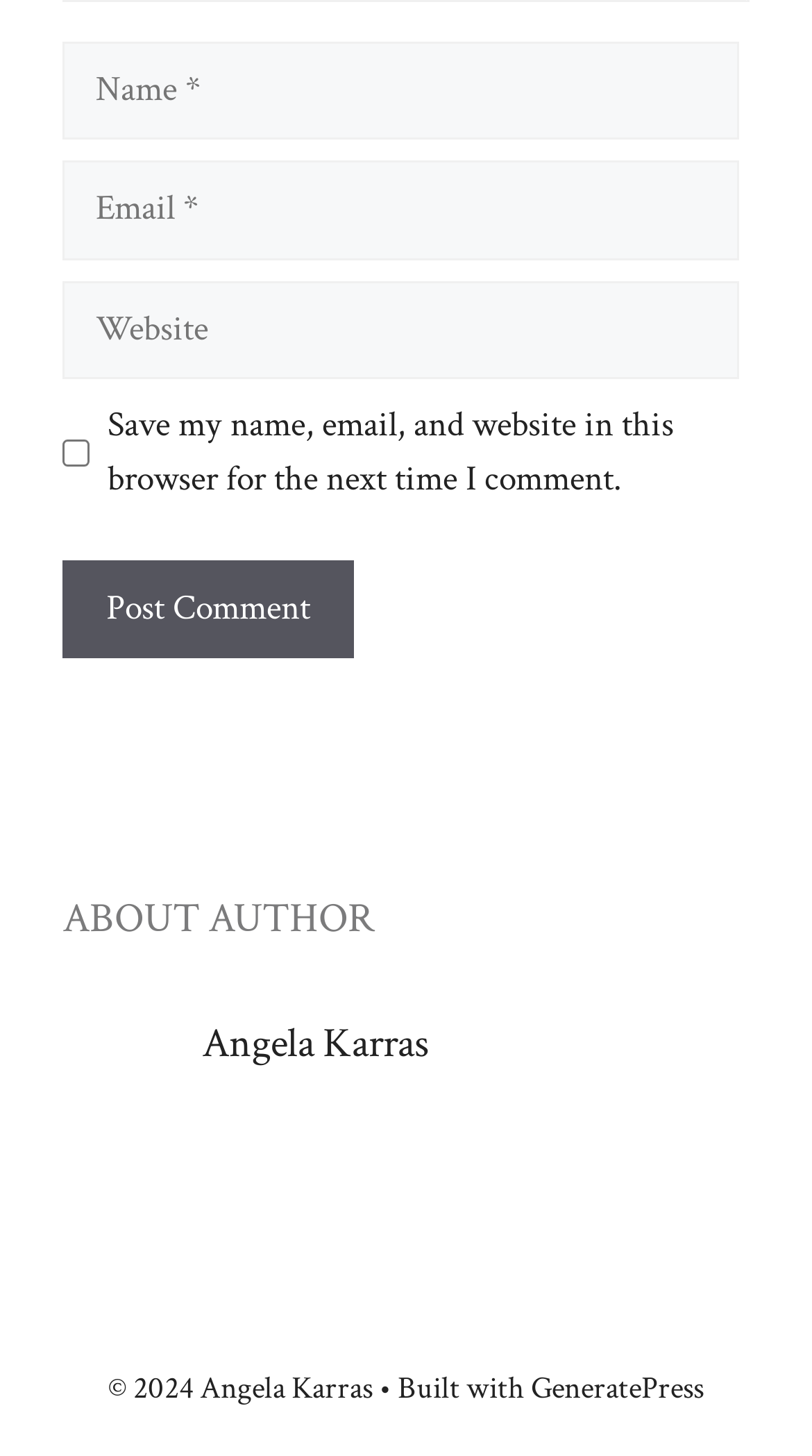What is the author's name?
Examine the image and give a concise answer in one word or a short phrase.

Angela Karras